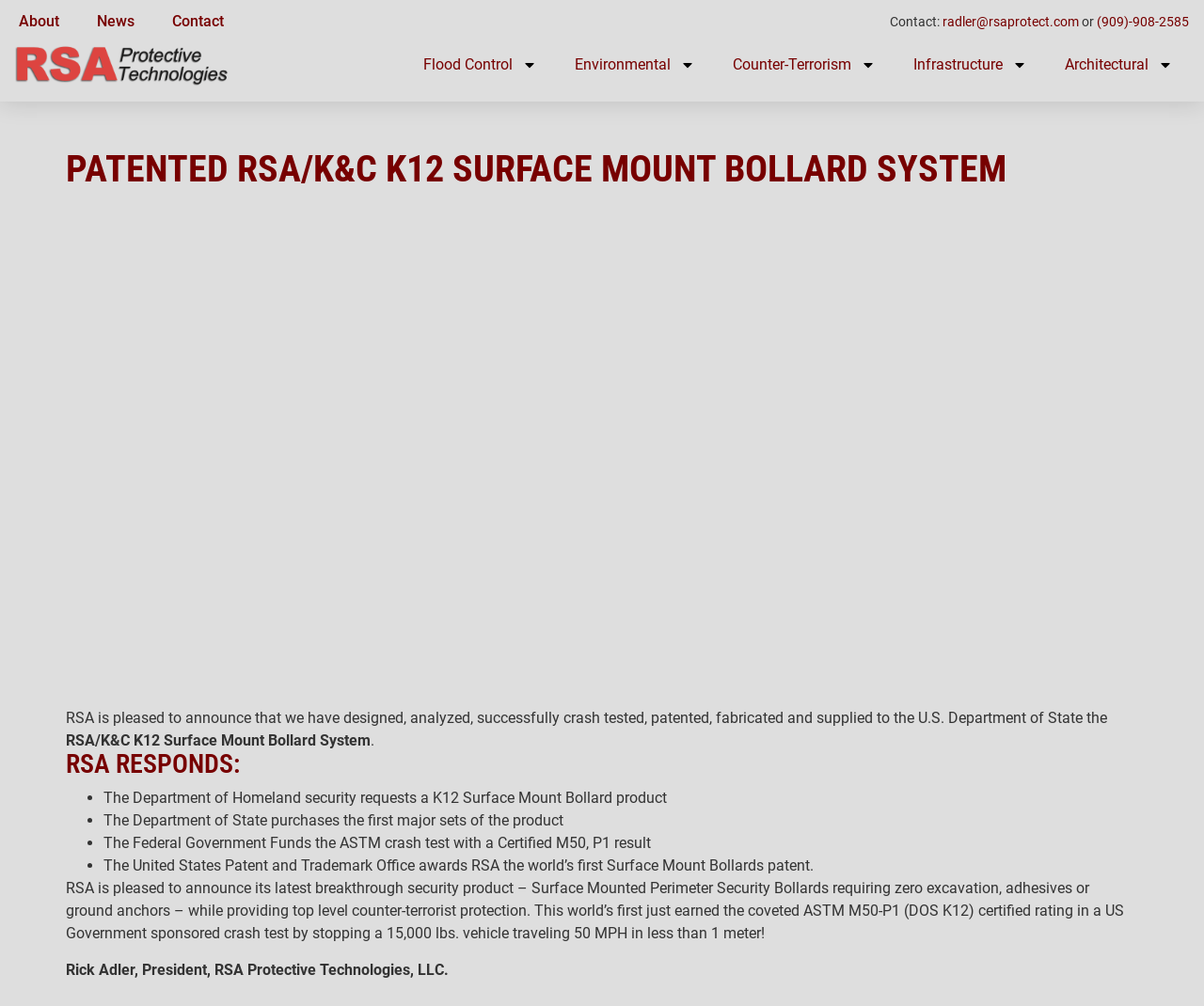Pinpoint the bounding box coordinates of the element that must be clicked to accomplish the following instruction: "Learn more about Flood Control". The coordinates should be in the format of four float numbers between 0 and 1, i.e., [left, top, right, bottom].

[0.336, 0.043, 0.462, 0.086]